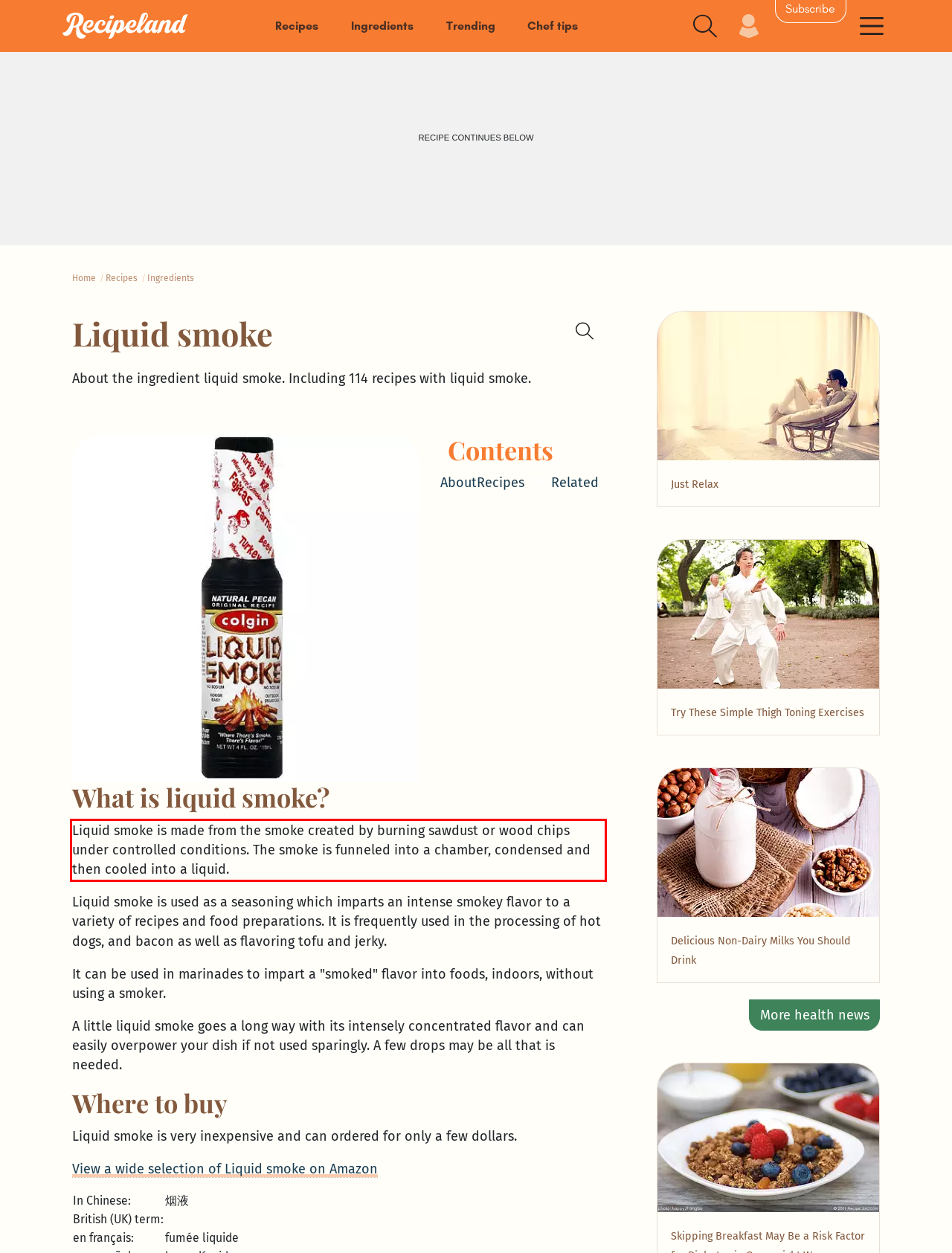From the screenshot of the webpage, locate the red bounding box and extract the text contained within that area.

Liquid smoke is made from the smoke created by burning sawdust or wood chips under controlled conditions. The smoke is funneled into a chamber, condensed and then cooled into a liquid.